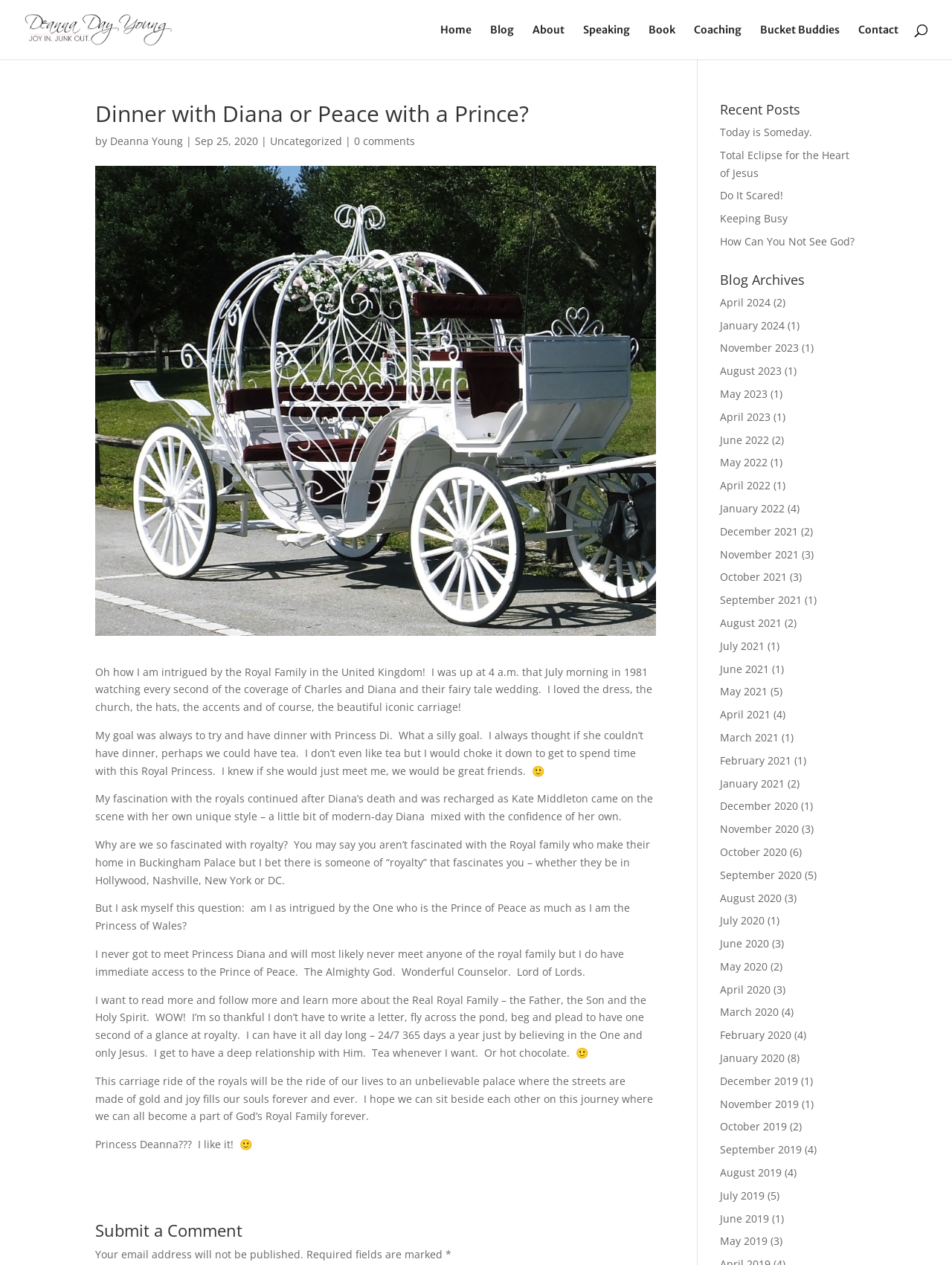Show the bounding box coordinates of the element that should be clicked to complete the task: "Read the blog post 'Dinner with Diana or Peace with a Prince?'".

[0.1, 0.081, 0.689, 0.105]